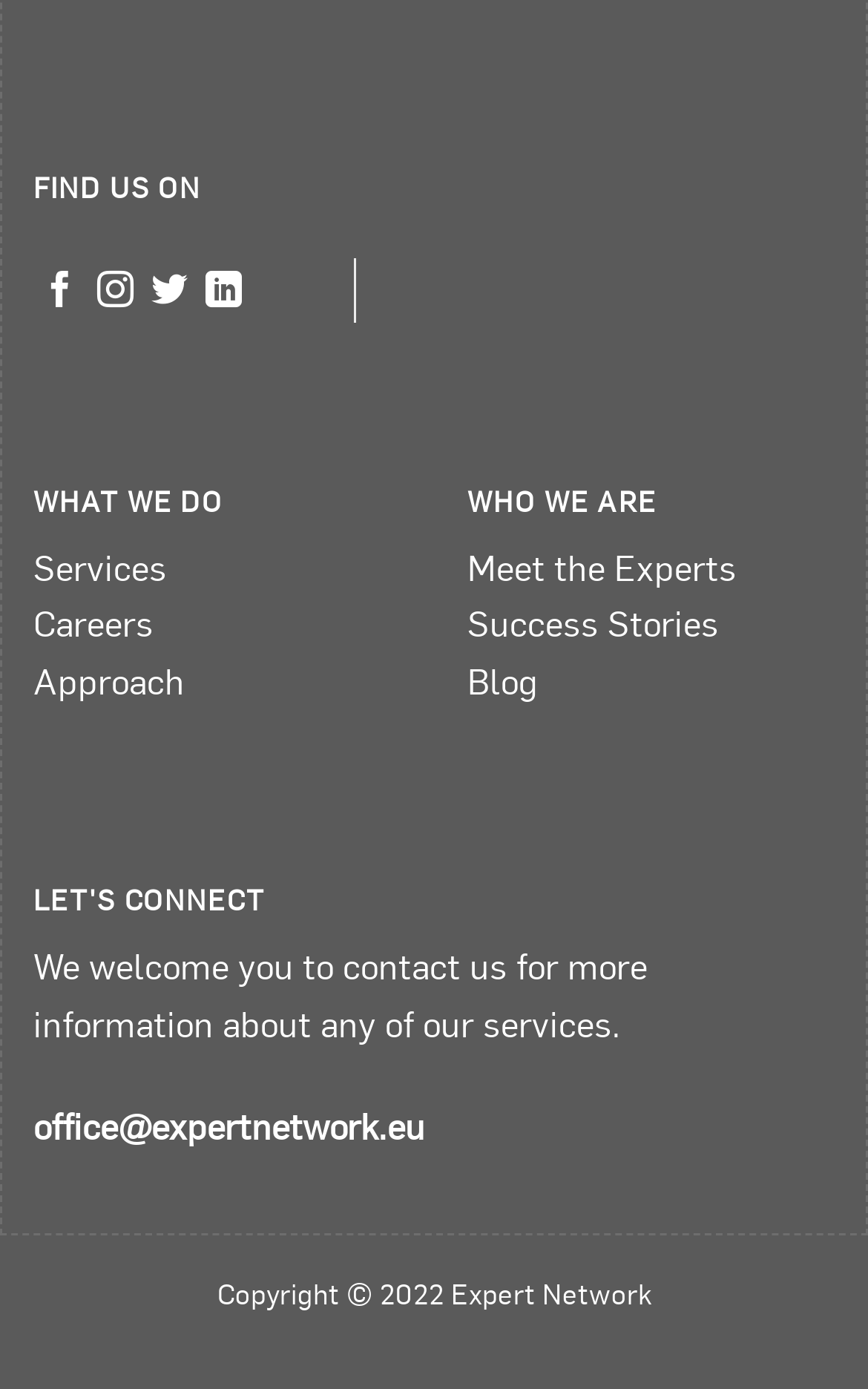Locate the bounding box coordinates of the clickable region to complete the following instruction: "Contact us via email."

[0.038, 0.794, 0.49, 0.827]